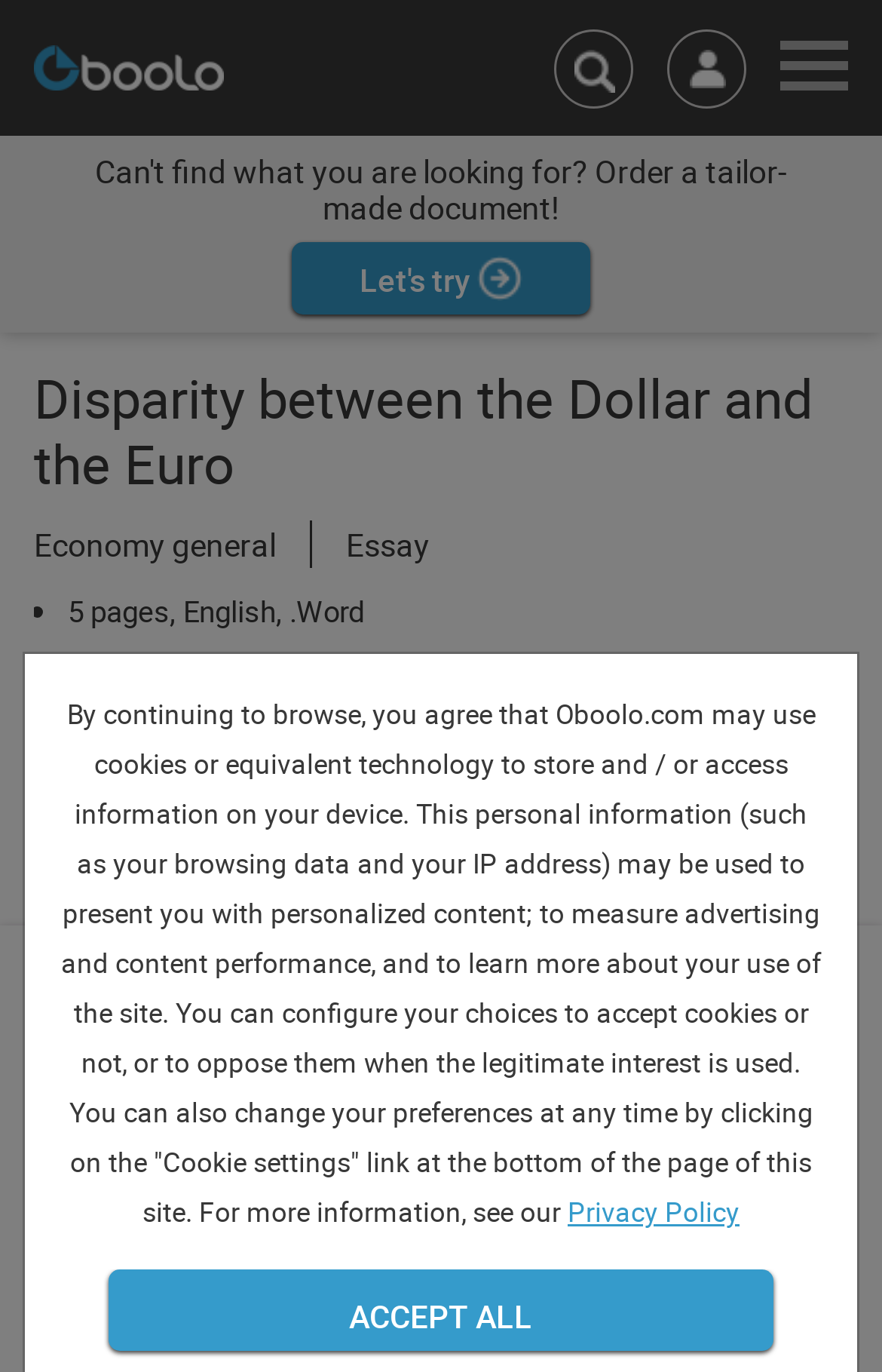Please provide a short answer using a single word or phrase for the question:
What is the publication date of the document?

25/11/2008